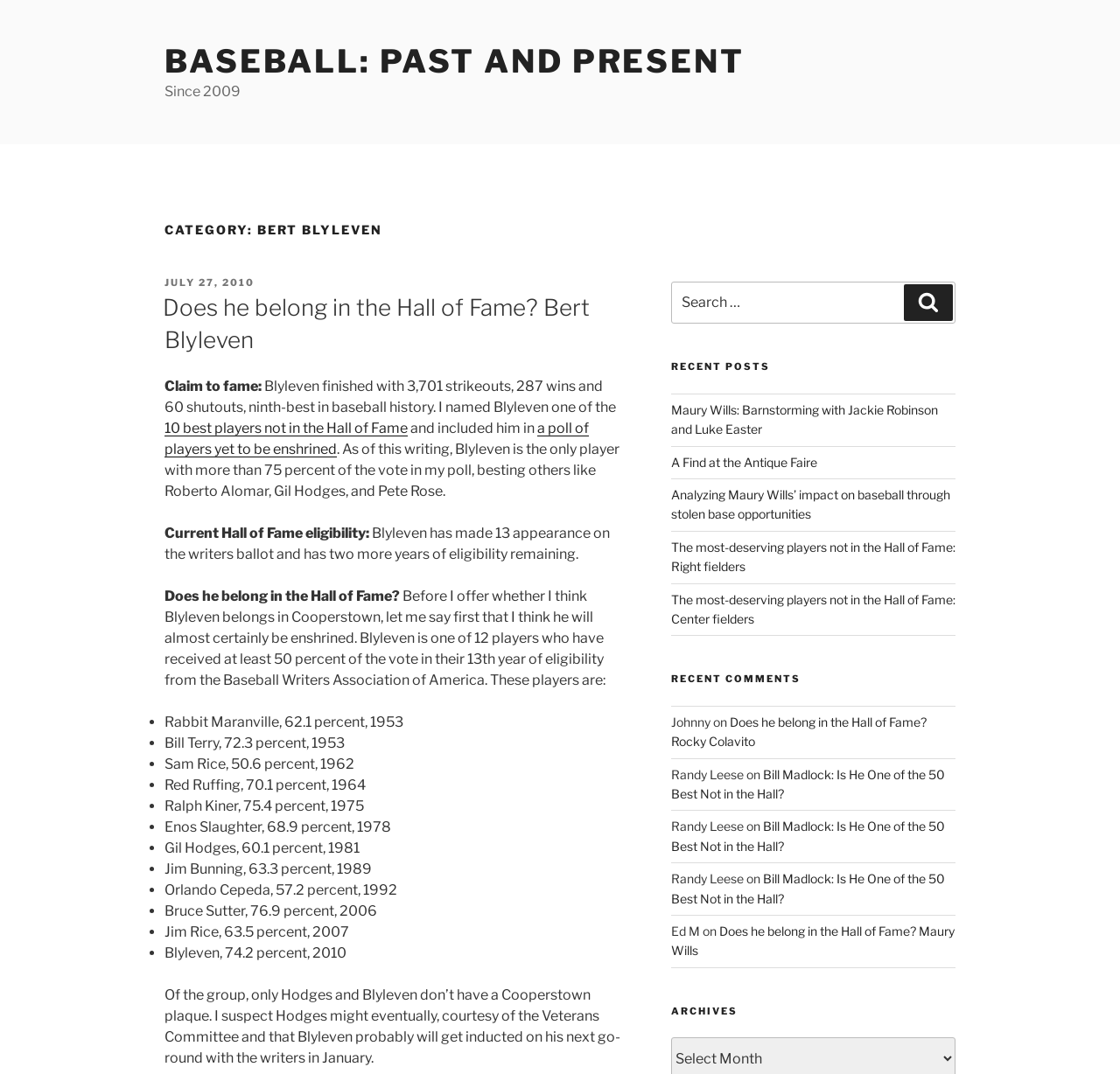Find and indicate the bounding box coordinates of the region you should select to follow the given instruction: "Read the recent post about Maury Wills".

[0.599, 0.374, 0.837, 0.407]